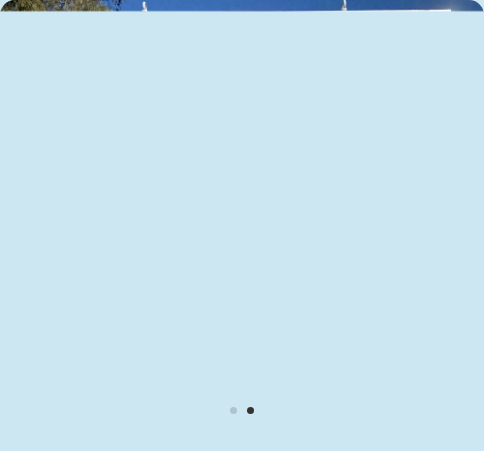How much did Danny Wyatt raise for the hospice?
Based on the image, answer the question in a detailed manner.

According to the caption, Danny Wyatt, a truck driver, raised an impressive $60,900 for the hospice through his fundraising endeavors.